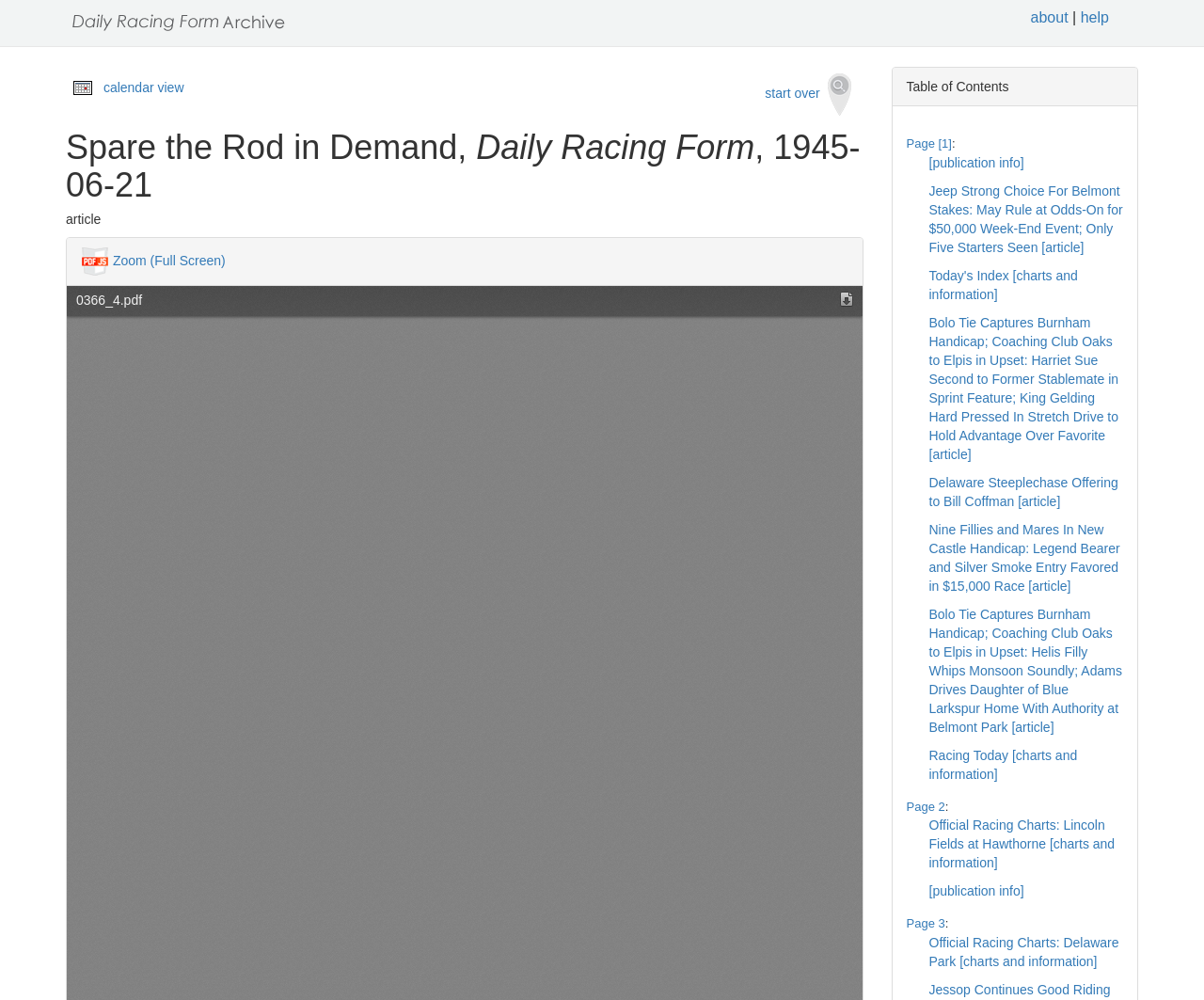Explain the webpage in detail.

The webpage is an archived issue of the Daily Racing Form, specifically from June 21, 1945. At the top, there is a calendar icon and a link to view the calendar. Next to it is a search bar with a search icon. Below this, there is a heading that displays the title of the issue, "Spare the Rod in Demand, Daily Racing Form, 1945-06-21". 

Underneath the title, there is a subheading that reads "article". To the right of the title, there is a PDFjs logo and a link to zoom in to full screen. On the right side of the page, there is a table of contents section with a disclosure triangle that expands to show a list of links to different pages and articles. 

The articles listed include news about horse racing, such as the Belmont Stakes, the Burnham Handicap, and the Coaching Club Oaks. There are also links to charts and information about racing, including the New Castle Handicap and the Lincoln Fields at Hawthorne. The table of contents is divided into sections, with each section representing a different page of the archived issue.